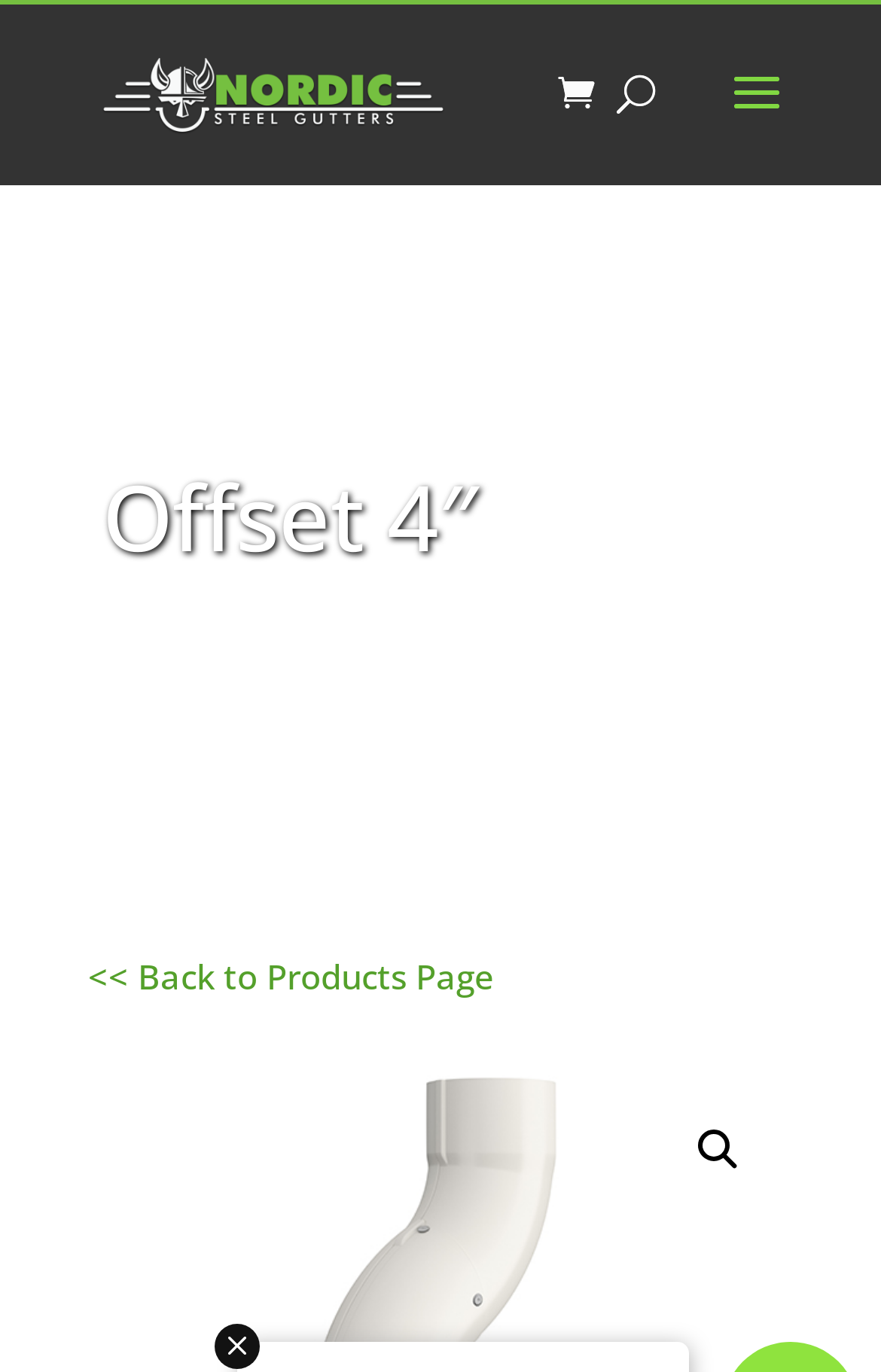How to go back to the products page?
Based on the screenshot, answer the question with a single word or phrase.

Click '<< Back to Products Page'